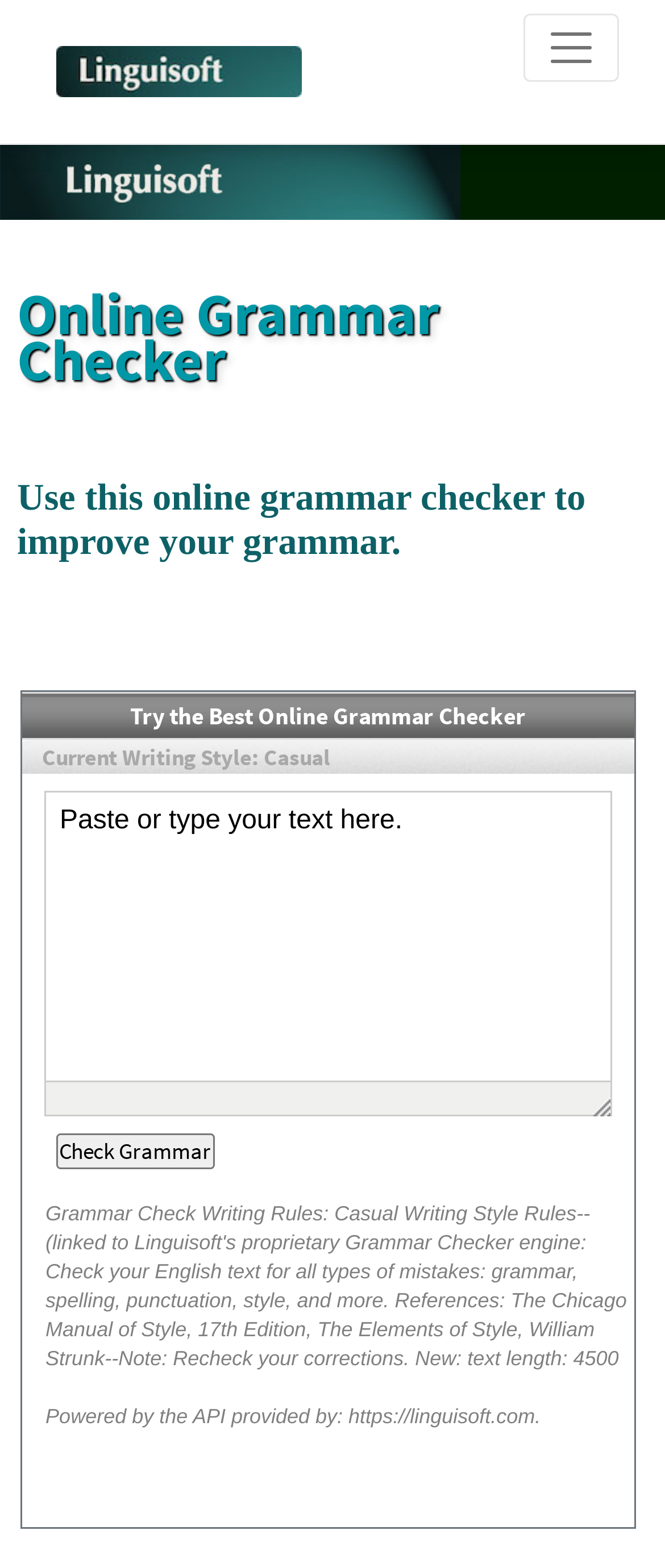What types of mistakes can this tool check?
Craft a detailed and extensive response to the question.

According to the webpage, this tool can check for various types of mistakes, including grammar, spelling, punctuation, and style, as mentioned in the text 'Check your English text for all types of mistakes: grammar, spelling, punctuation, style, and more'.